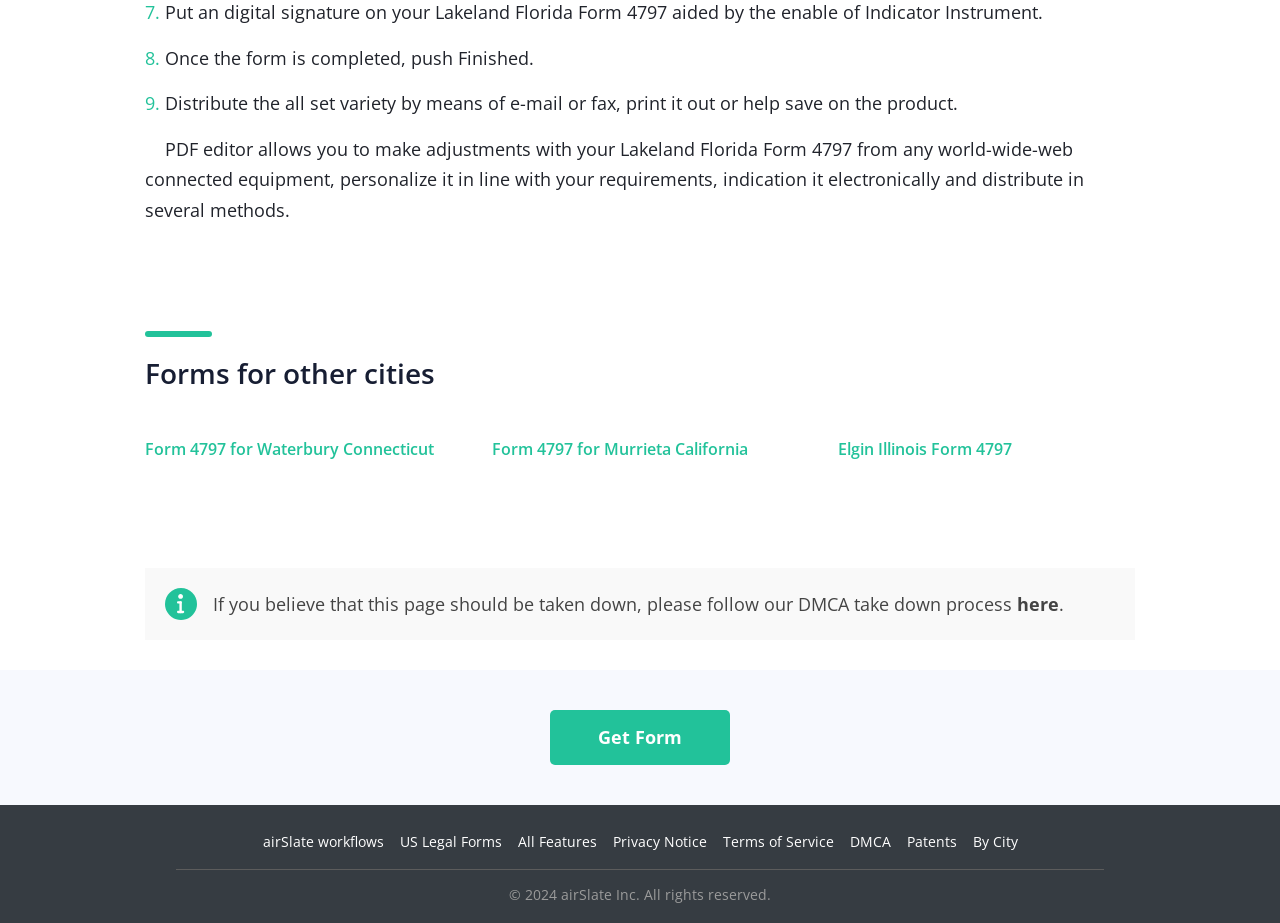Pinpoint the bounding box coordinates of the clickable element to carry out the following instruction: "Get the Lakeland Florida Form 4797."

[0.43, 0.787, 0.57, 0.811]